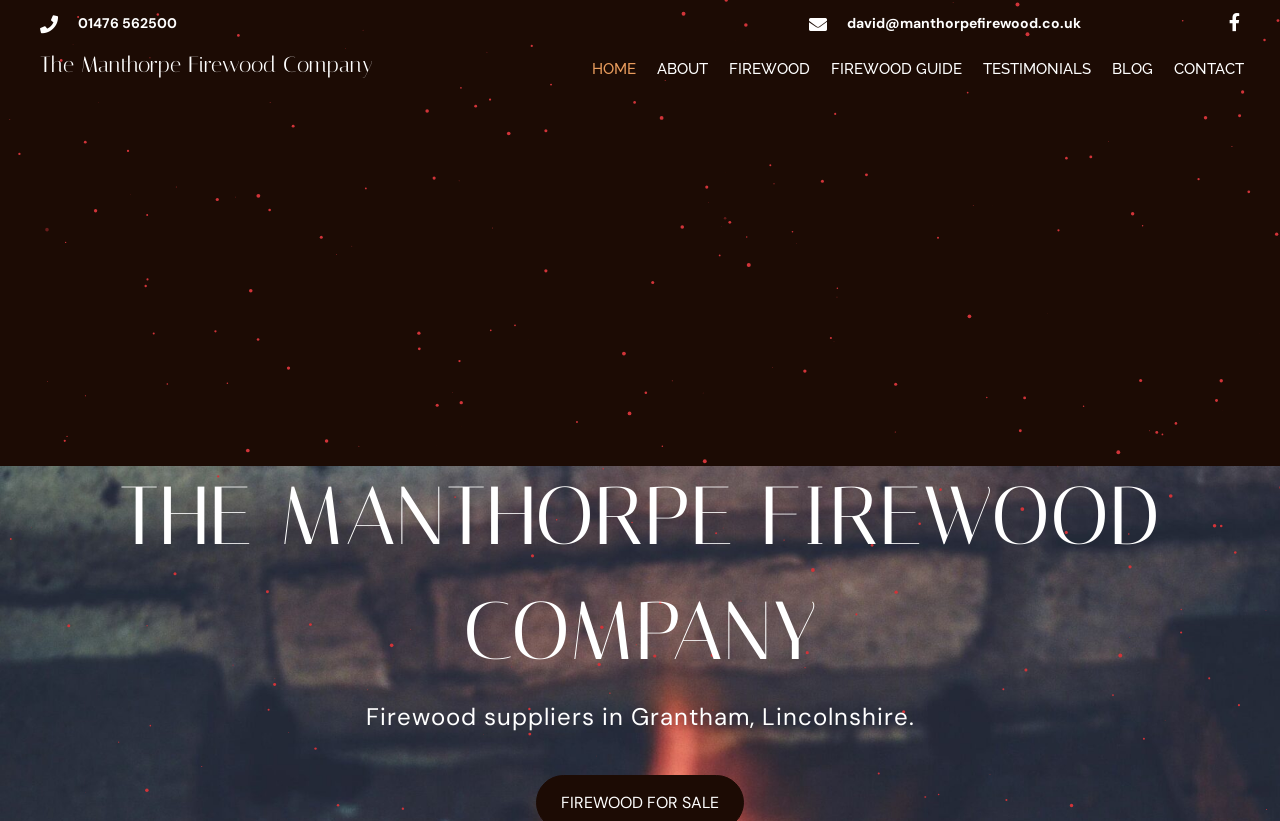Give a one-word or one-phrase response to the question:
What type of products does the company supply?

Firewood logs and briquettes